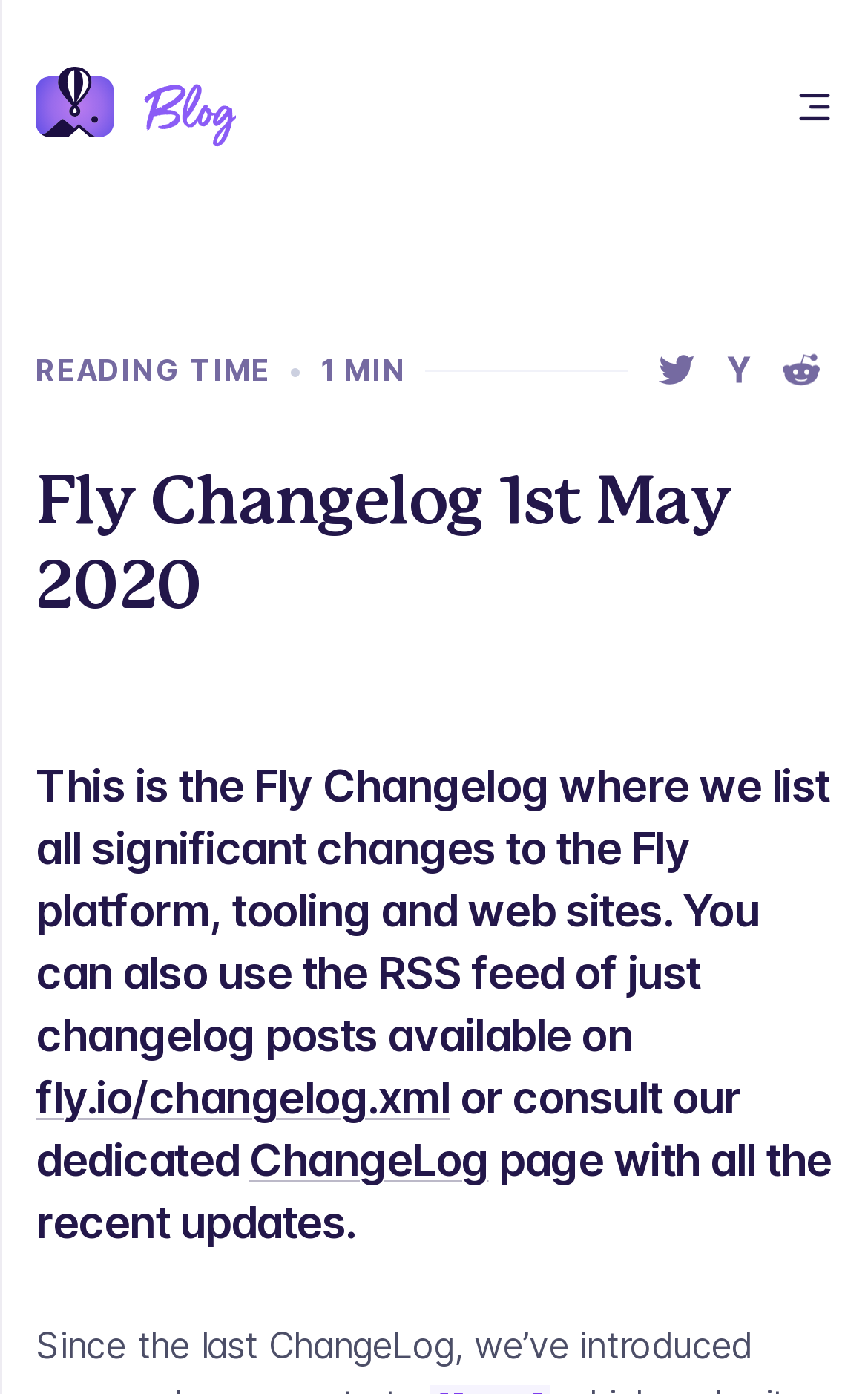Please answer the following question using a single word or phrase: What is the name of the blog?

The Fly Blog